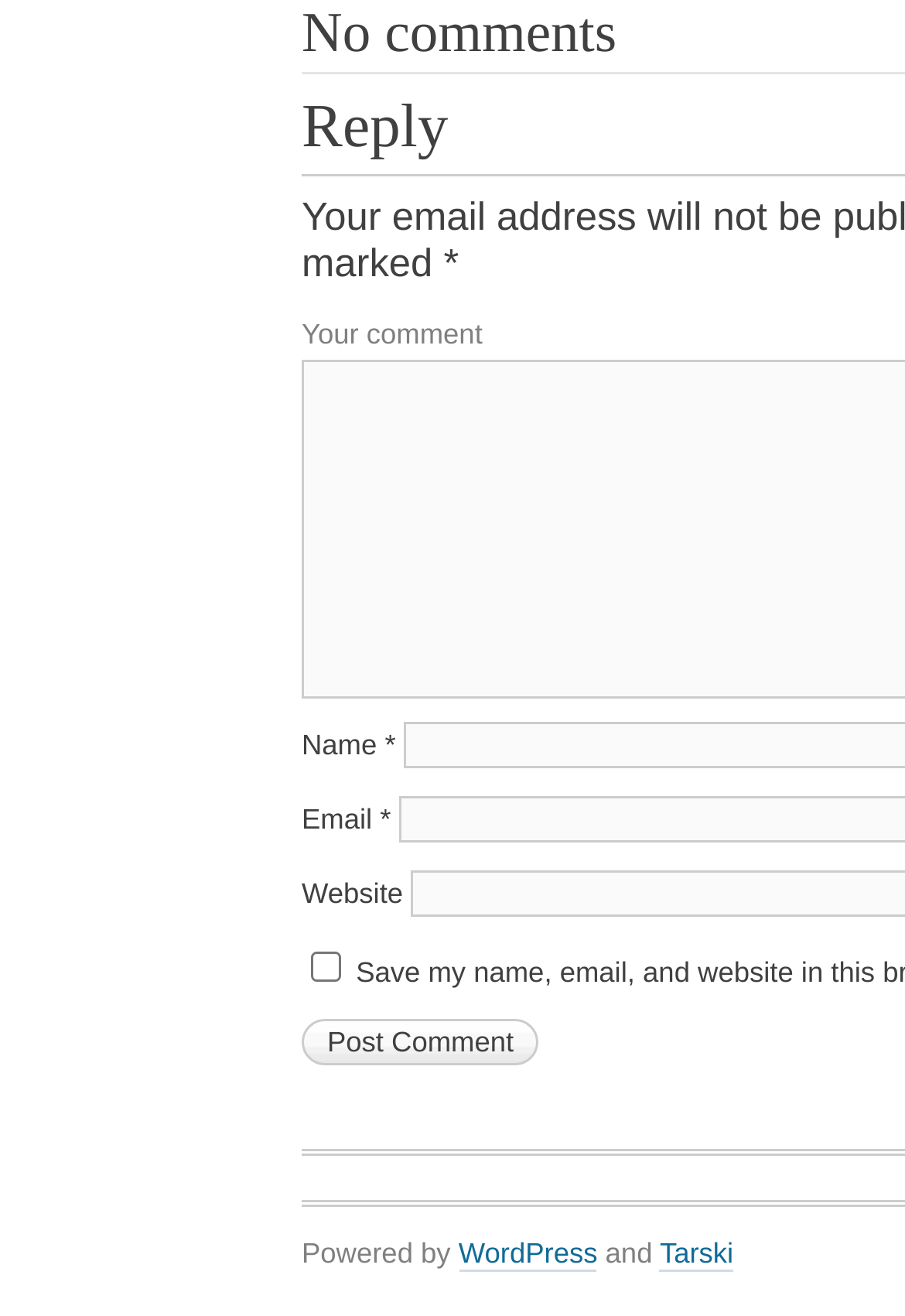What is the name of the platform that powers the website?
Please answer the question with a single word or phrase, referencing the image.

WordPress